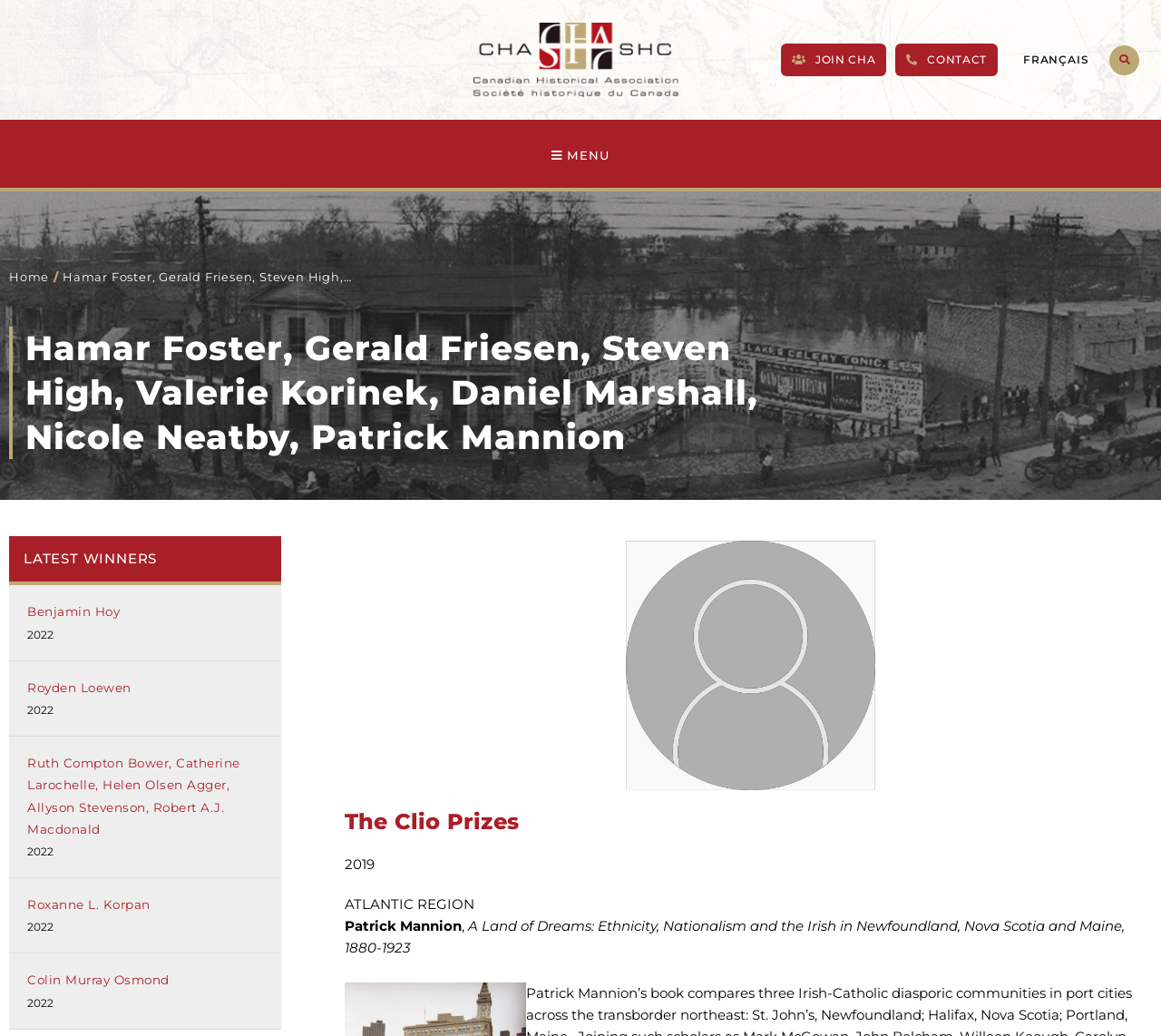What is the language of the 'FRANÇAIS' link?
Can you give a detailed and elaborate answer to the question?

I recognized the text 'FRANÇAIS' as the French language, and inferred that the link is for a French language option.